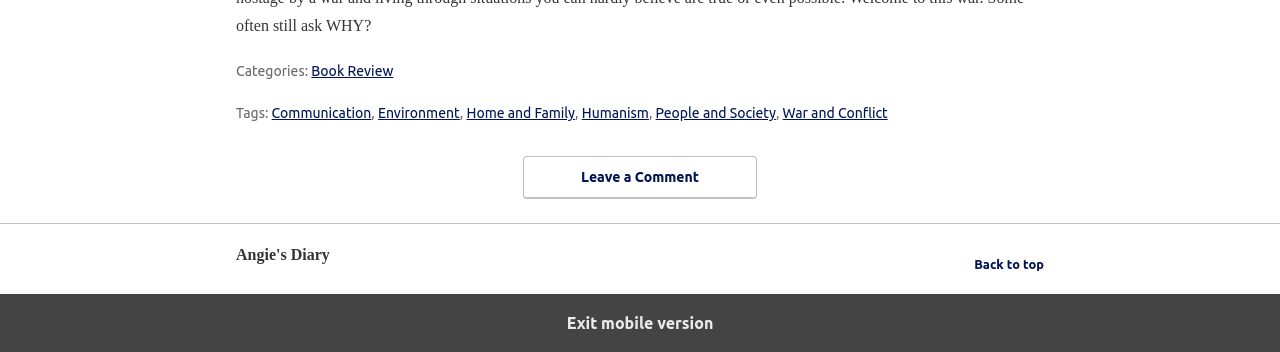Pinpoint the bounding box coordinates of the area that should be clicked to complete the following instruction: "Go to Environment". The coordinates must be given as four float numbers between 0 and 1, i.e., [left, top, right, bottom].

[0.295, 0.298, 0.359, 0.344]